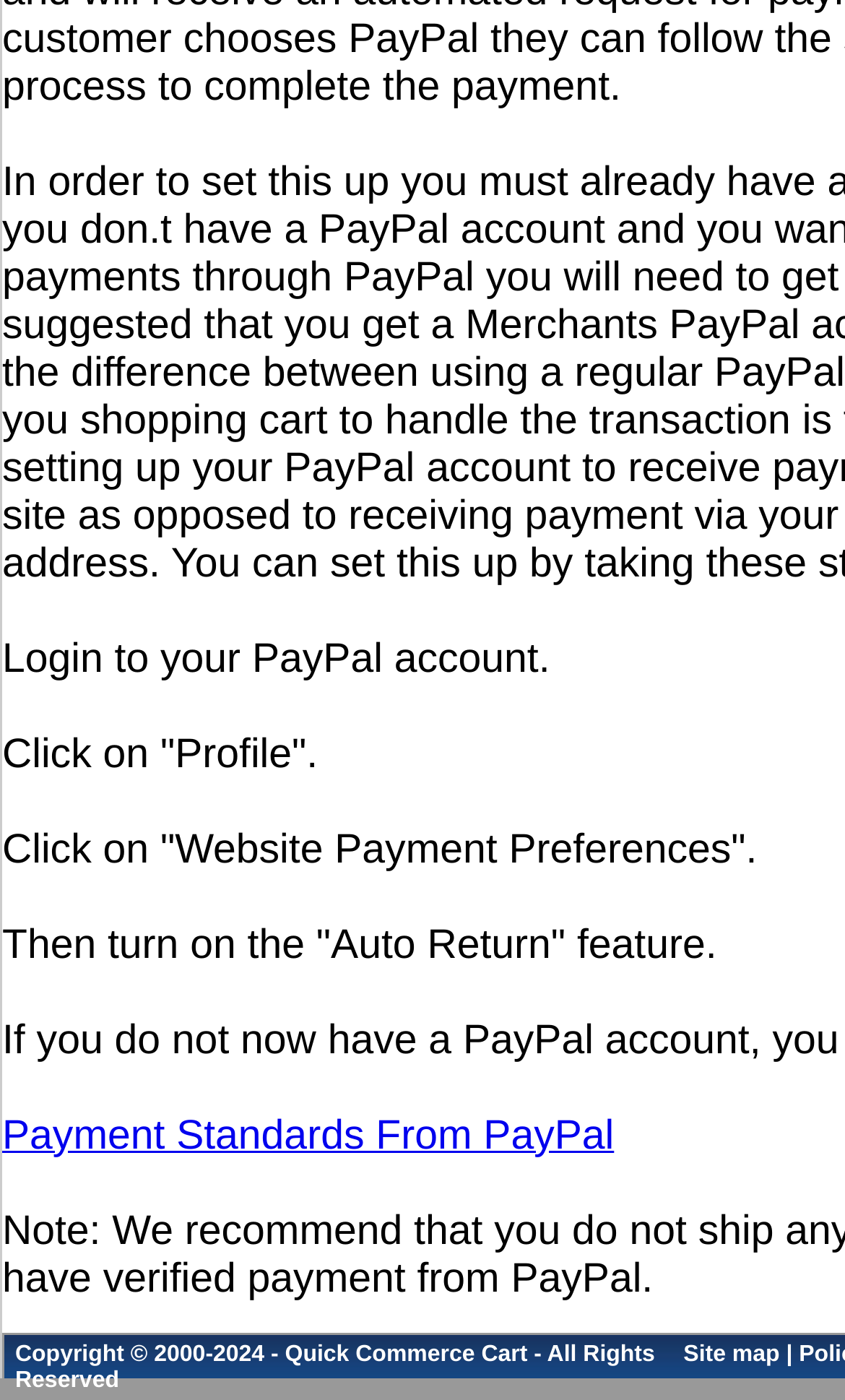Determine the bounding box of the UI element mentioned here: "Payment Standards From PayPal". The coordinates must be in the format [left, top, right, bottom] with values ranging from 0 to 1.

[0.003, 0.795, 0.727, 0.828]